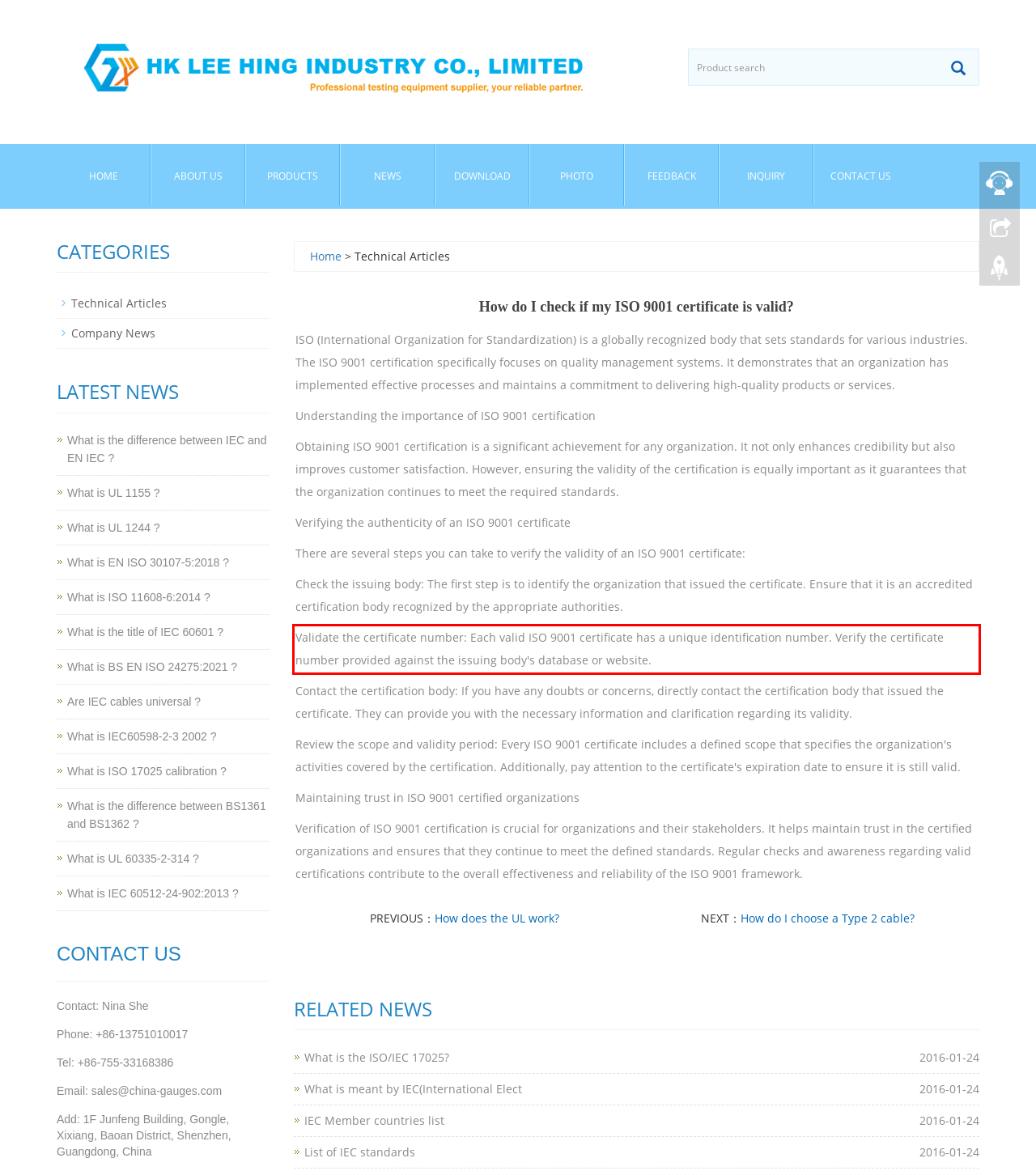Given a screenshot of a webpage containing a red rectangle bounding box, extract and provide the text content found within the red bounding box.

Validate the certificate number: Each valid ISO 9001 certificate has a unique identification number. Verify the certificate number provided against the issuing body's database or website.